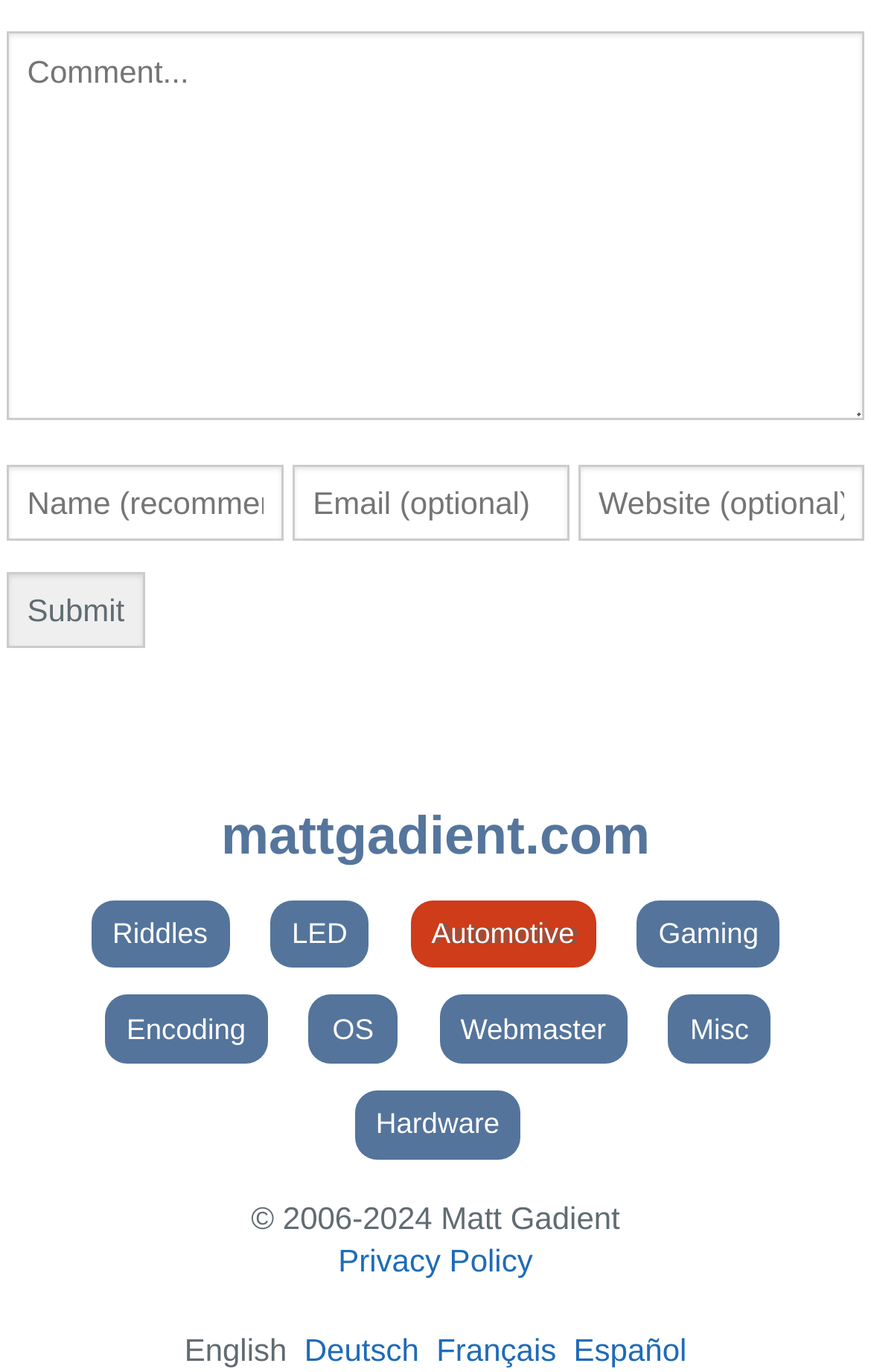Determine the bounding box coordinates of the clickable region to follow the instruction: "Enter a comment".

[0.008, 0.022, 0.992, 0.307]